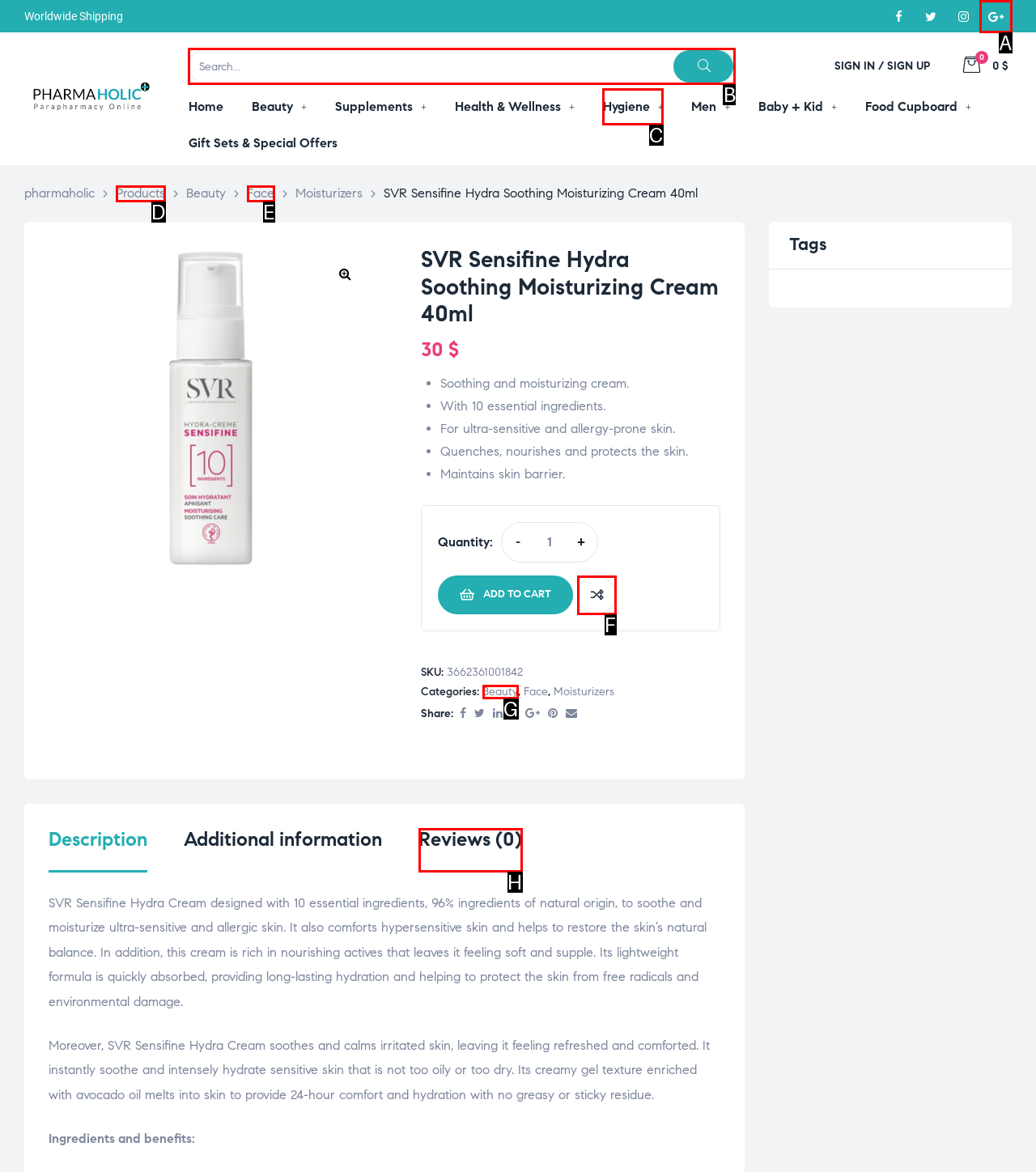Tell me which one HTML element I should click to complete the following task: click the EatHappyProject logo Answer with the option's letter from the given choices directly.

None